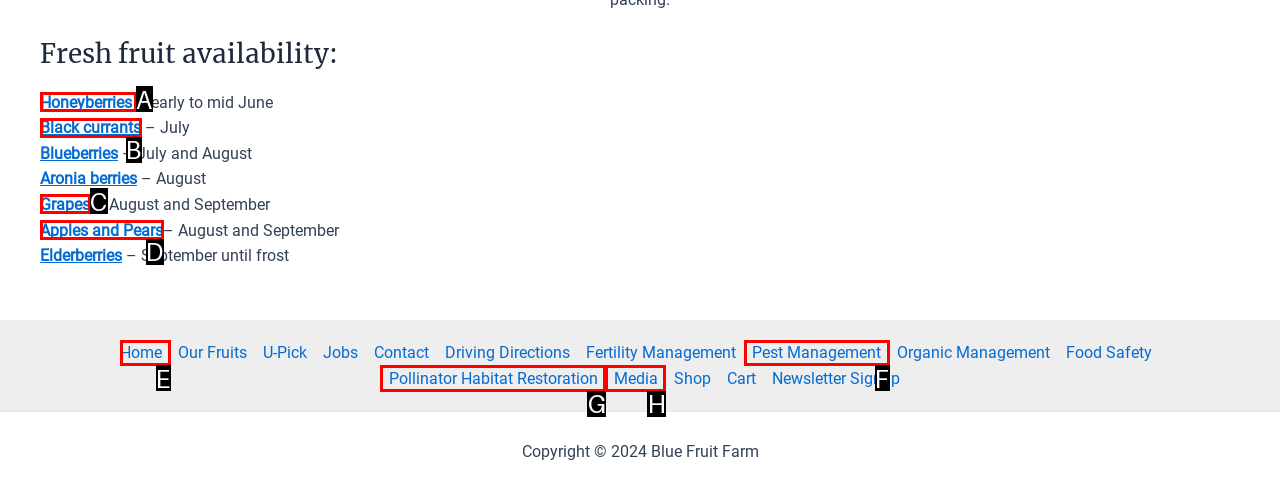Identify which HTML element matches the description: Black currants
Provide your answer in the form of the letter of the correct option from the listed choices.

B